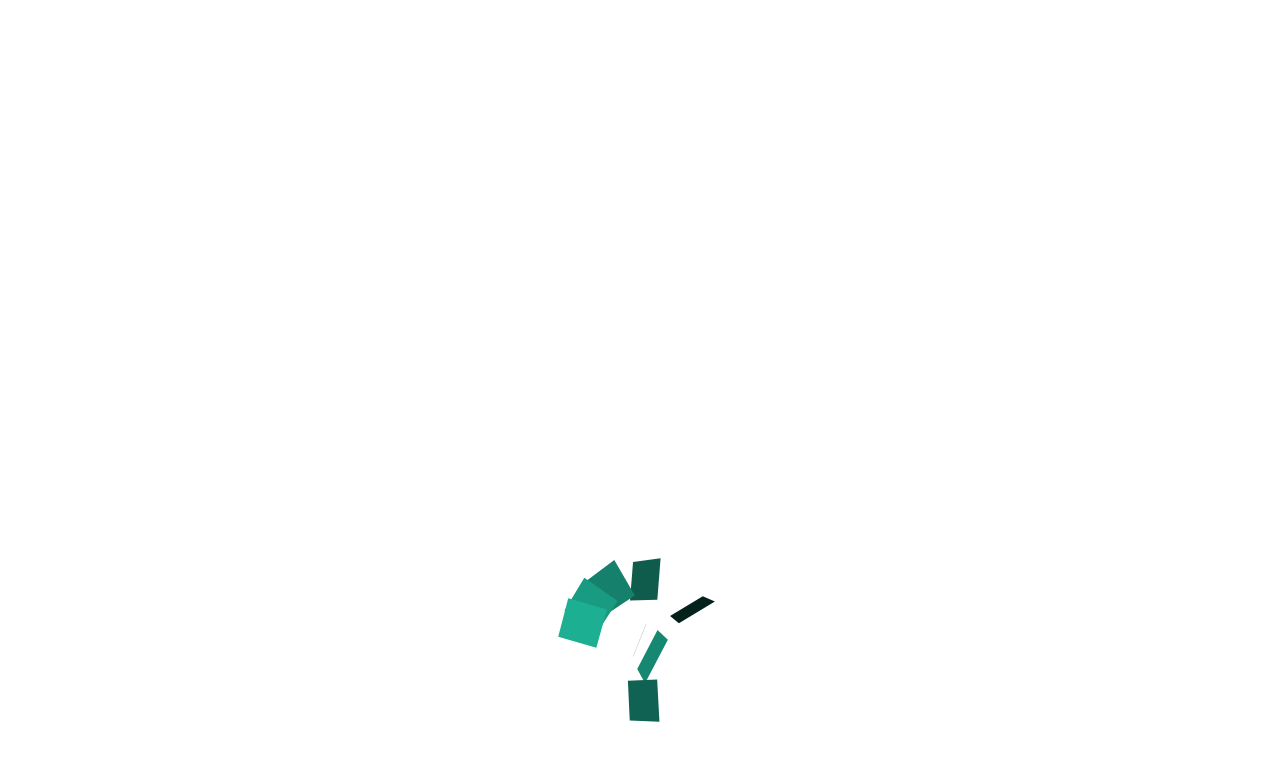Offer a meticulous caption that includes all visible features of the webpage.

This webpage is about Healthy Wave, a company that offers PEMF (Pulsed Electromagnetic Field) therapy products, including mats and amethyst infrared mats. 

At the top left corner, there is a logo and a horizontal separator line. Above the separator line, there are several links, including "My Account", "Affiliate", "Checkout", and "Log In", aligned horizontally. To the right of these links, there is a "USD" label and a cart icon with the text "0 MY CART". 

Below the separator line, there is a logo and a phone number "+1-360-233-2088 USA" with an email address "support@healthywavemat.com" and business hours "Mon-Sat: 7:00am-5:30pm PST". 

The main navigation menu is located below, with links to "HOME", "MATS ON SALE", "SHOP HEALTHY WAVE MATS", "MORE PRODUCTS", "LEARN", "VIDEOS", and "TESTIMONIALS". 

On the left side, there is a secondary navigation menu with links to "Home", "PEMF Therapy", and other categories. 

The main content of the page is about PEMF therapy, with a heading "PEMF THERAPY" and a description of what PEMF therapy is and how it works. There are also several paragraphs of text explaining the benefits of PEMF therapy and how it can help with overall wellness. 

At the bottom of the page, there are links to categories, including "MATS ON SALE", "SHOP HEALTHY WAVE MATS", "MORE PRODUCTS", and "LEARN".